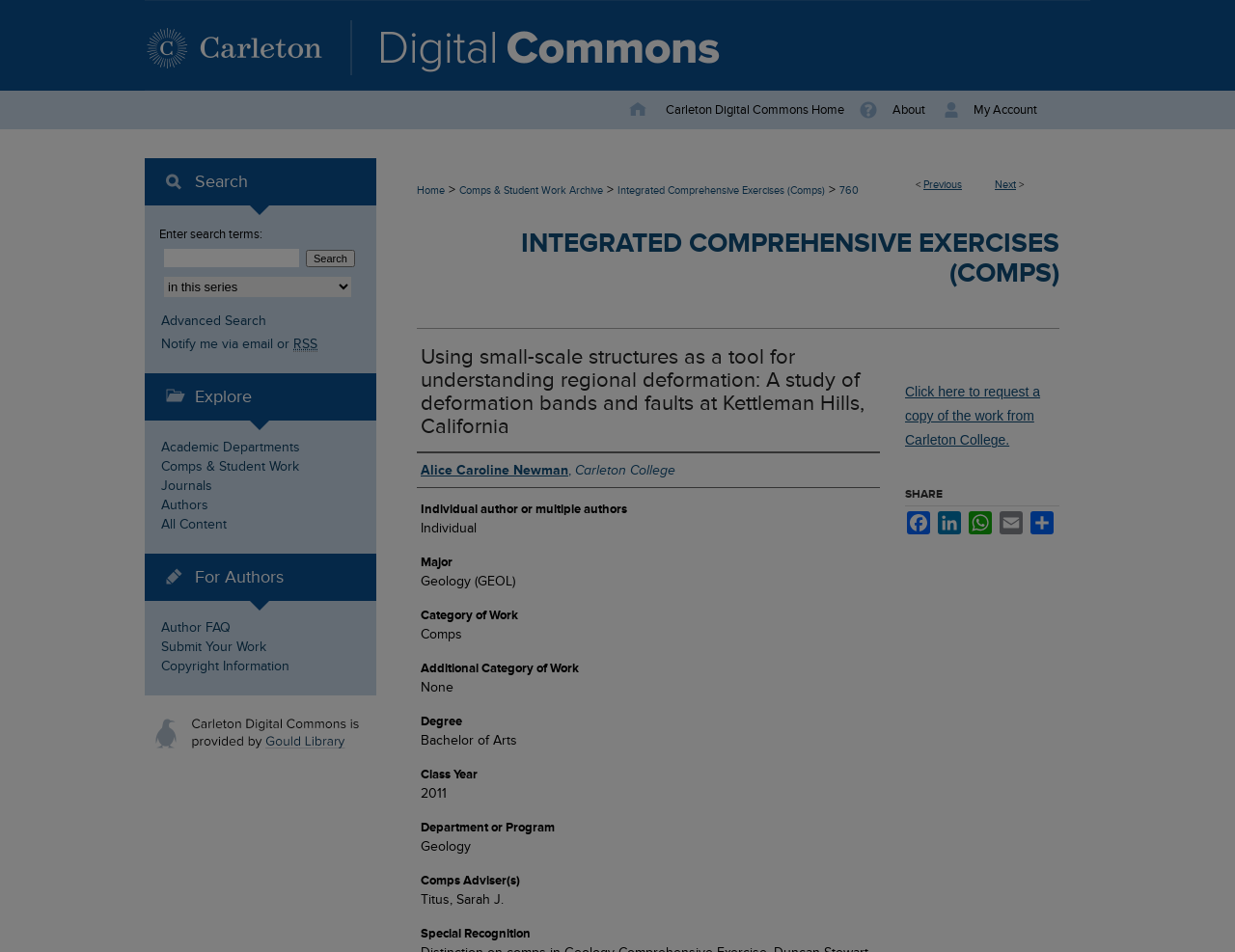What is the degree of the author?
Provide a detailed and well-explained answer to the question.

I found the answer by looking at the section 'Degree' which is a heading on the webpage. Under this heading, I found the static text 'Bachelor of Arts' which indicates that the author's degree is Bachelor of Arts.